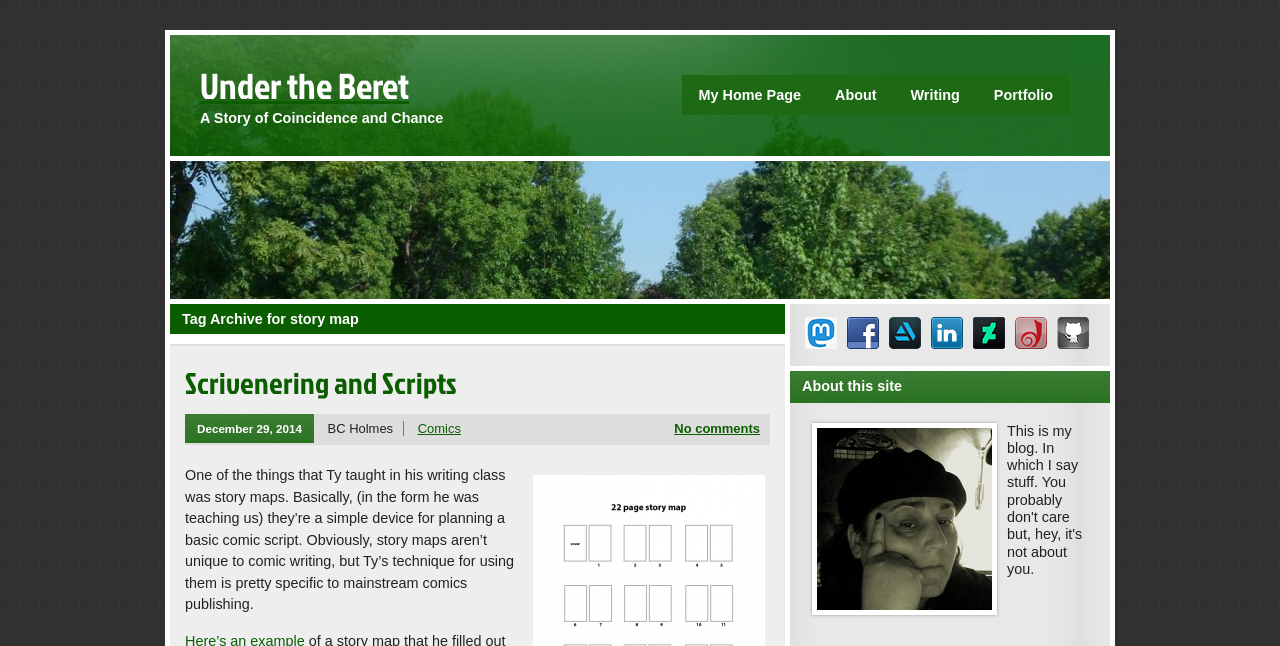Identify the bounding box coordinates for the UI element described by the following text: "covecemetery@gmail.com". Provide the coordinates as four float numbers between 0 and 1, in the format [left, top, right, bottom].

None